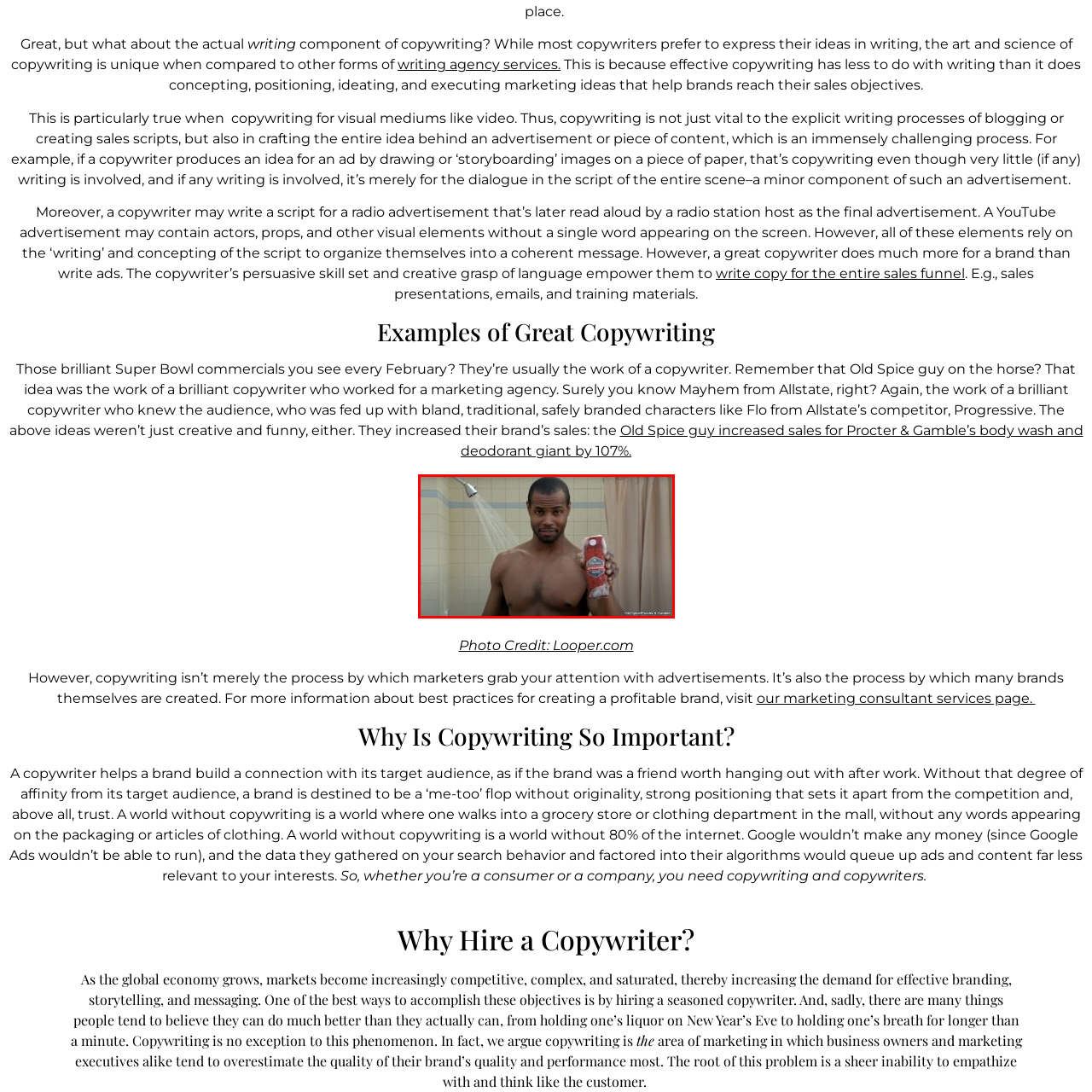Examine the portion of the image marked by the red rectangle, What is the color of the bathroom tiles? Answer concisely using a single word or phrase.

Beige